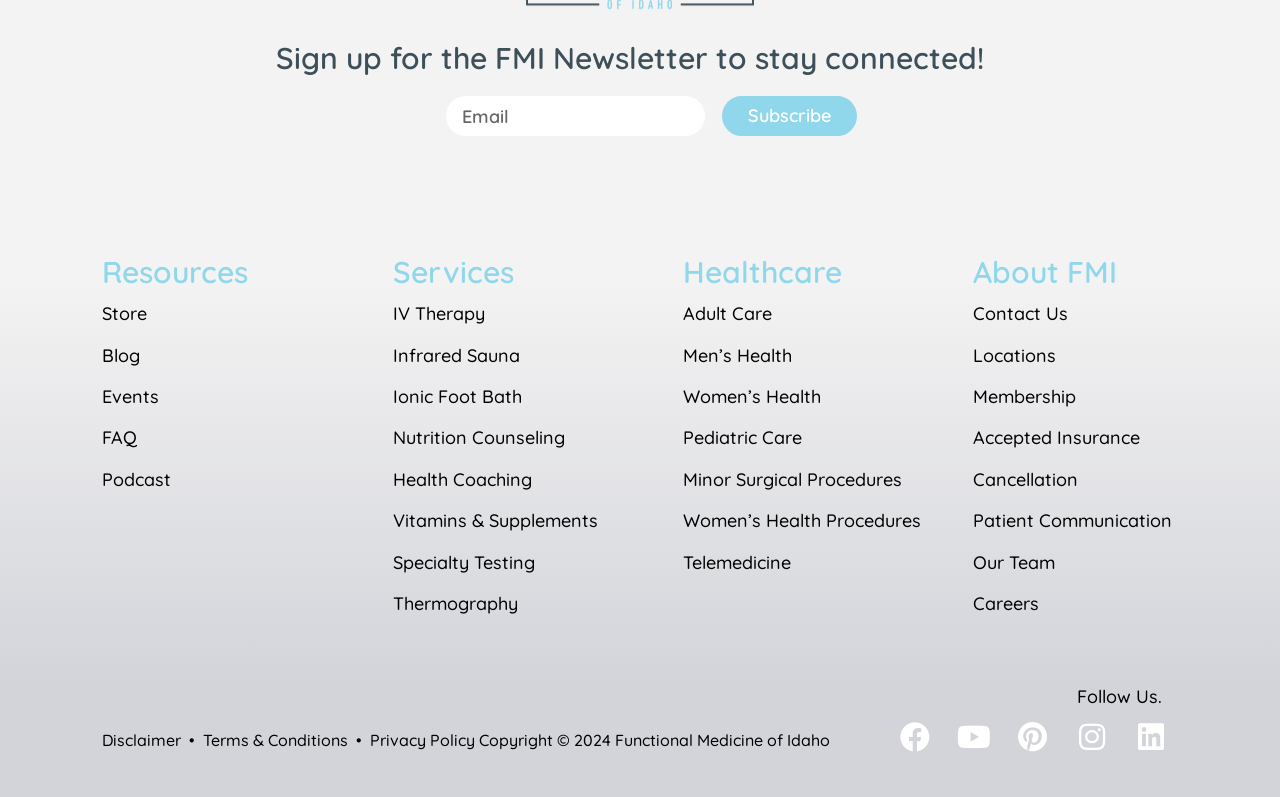What services are offered by FMI?
Please provide a detailed and thorough answer to the question.

The webpage has a section labeled 'Services' with links to various services offered by FMI, including IV Therapy, Infrared Sauna, Ionic Foot Bath, Nutrition Counseling, and more, indicating that FMI provides a range of healthcare services.